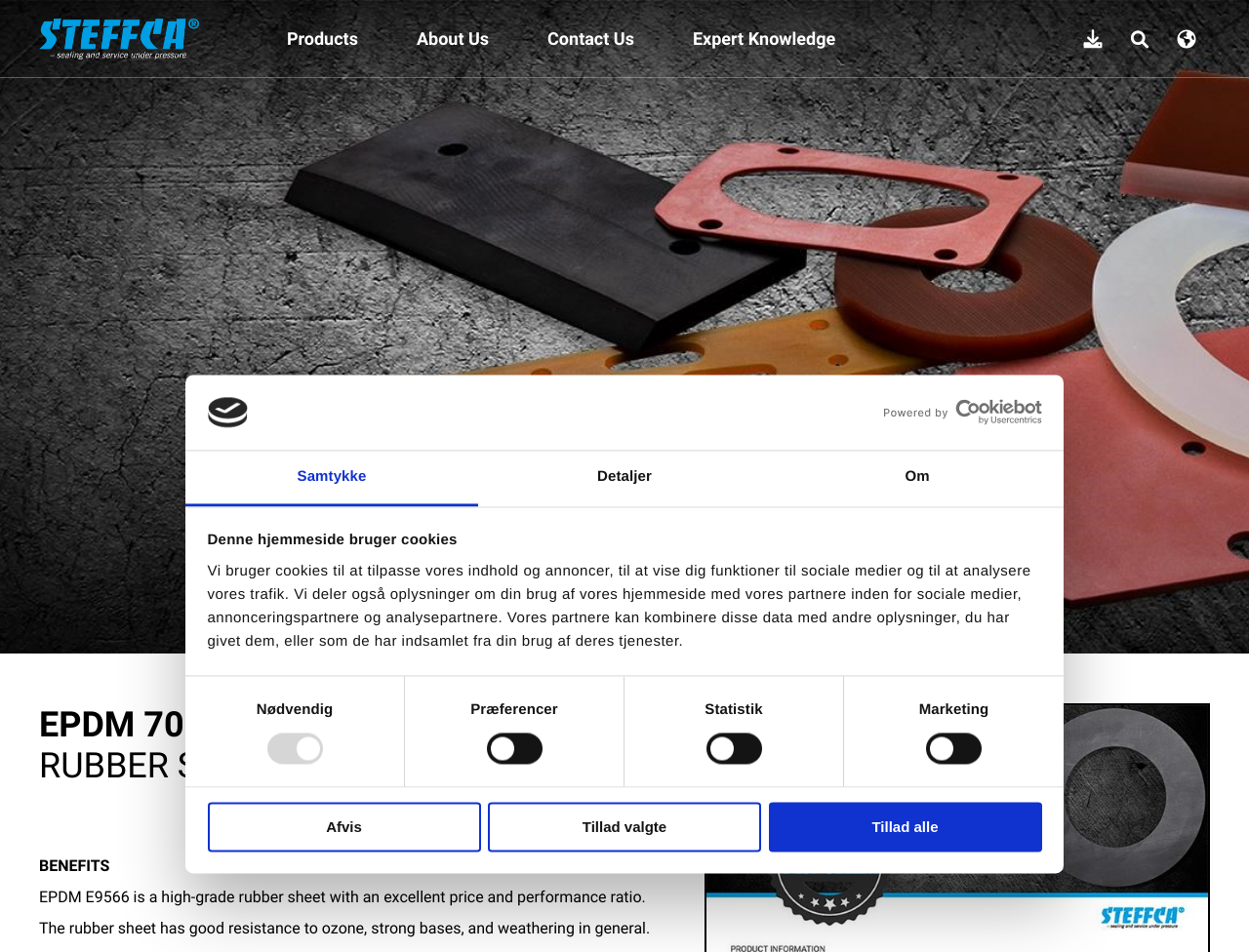Can you identify the bounding box coordinates of the clickable region needed to carry out this instruction: 'Search for a product'? The coordinates should be four float numbers within the range of 0 to 1, stated as [left, top, right, bottom].

[0.875, 0.016, 0.931, 0.066]